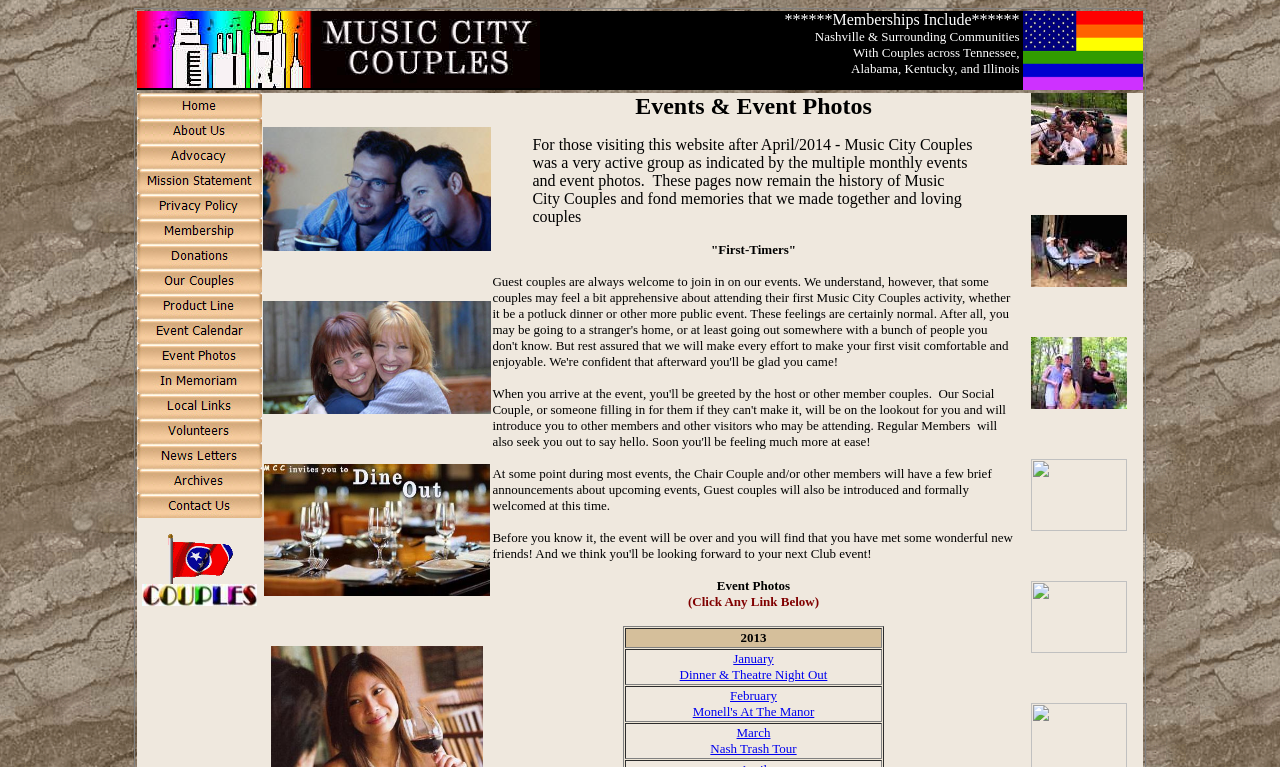Find the bounding box coordinates for the area that should be clicked to accomplish the instruction: "Read the About Us page".

[0.107, 0.168, 0.205, 0.19]